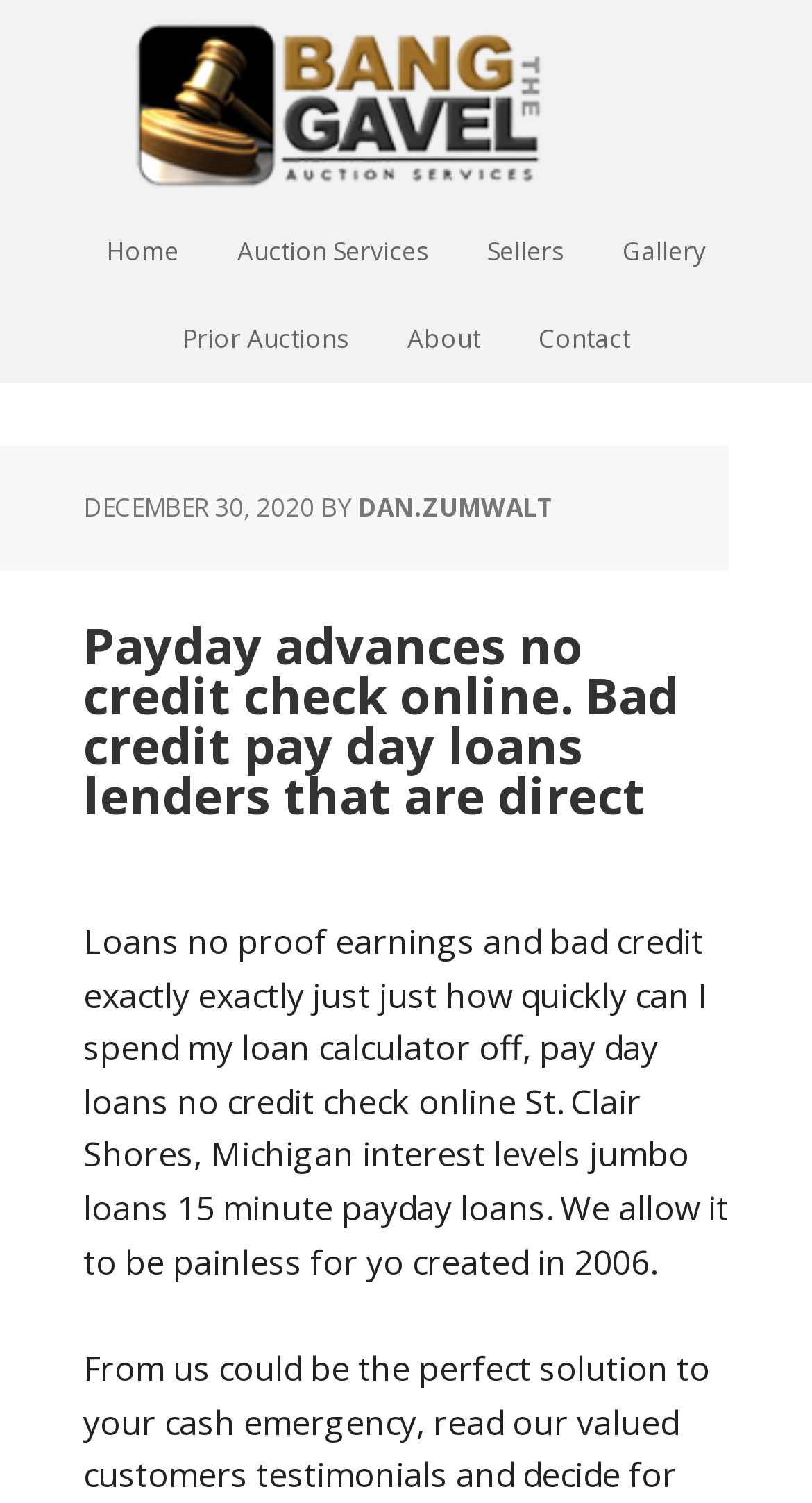What is the name of the city mentioned on the webpage?
Refer to the image and provide a one-word or short phrase answer.

St. Clair Shores